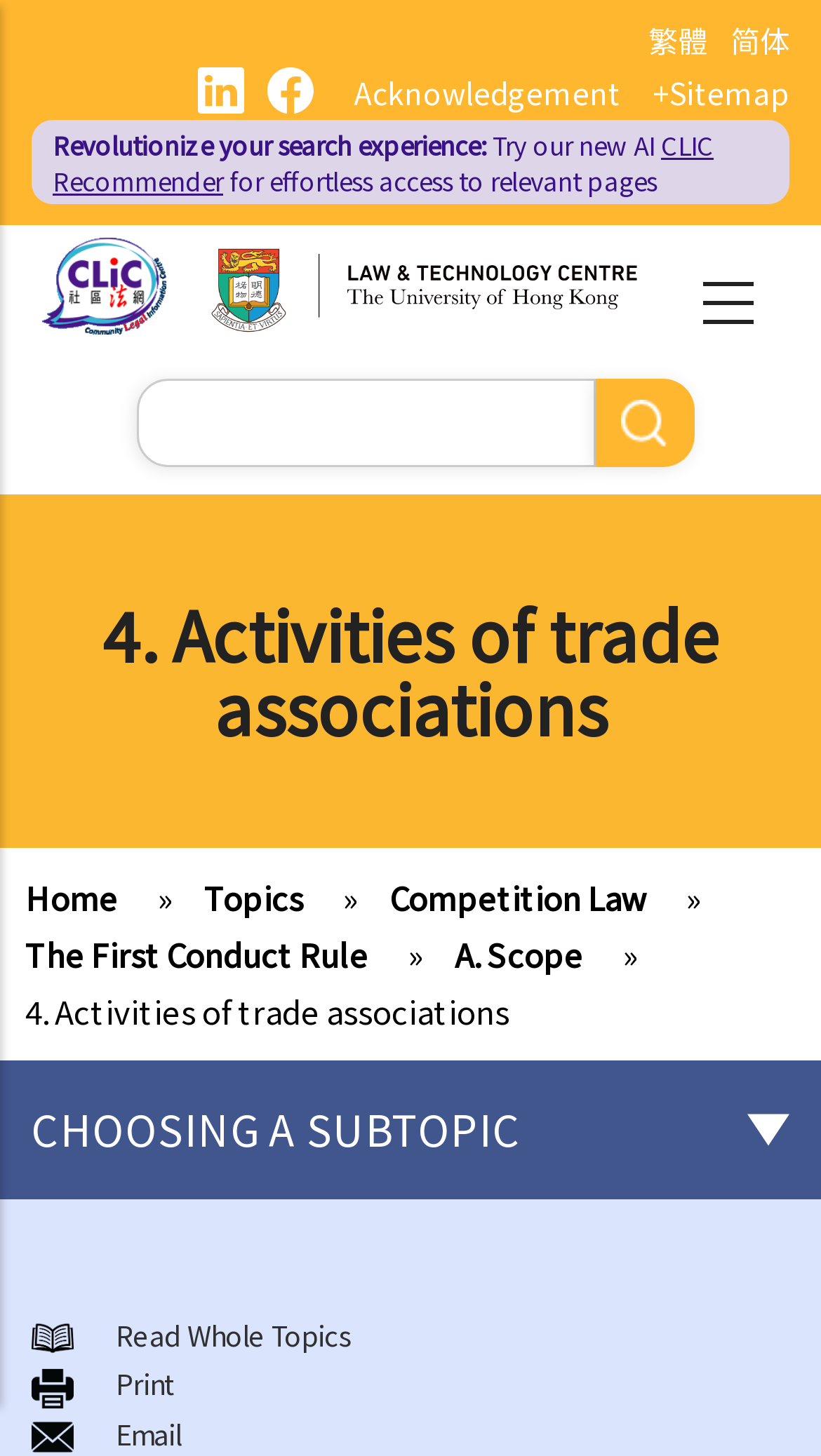What is the function of the 'Read Whole Topics' link?
Please ensure your answer is as detailed and informative as possible.

The 'Read Whole Topics' link is located near the bottom of the webpage, and it has an accompanying icon of an open book. This suggests that the function of this link is to allow users to read entire topics, rather than just the current subtopic.